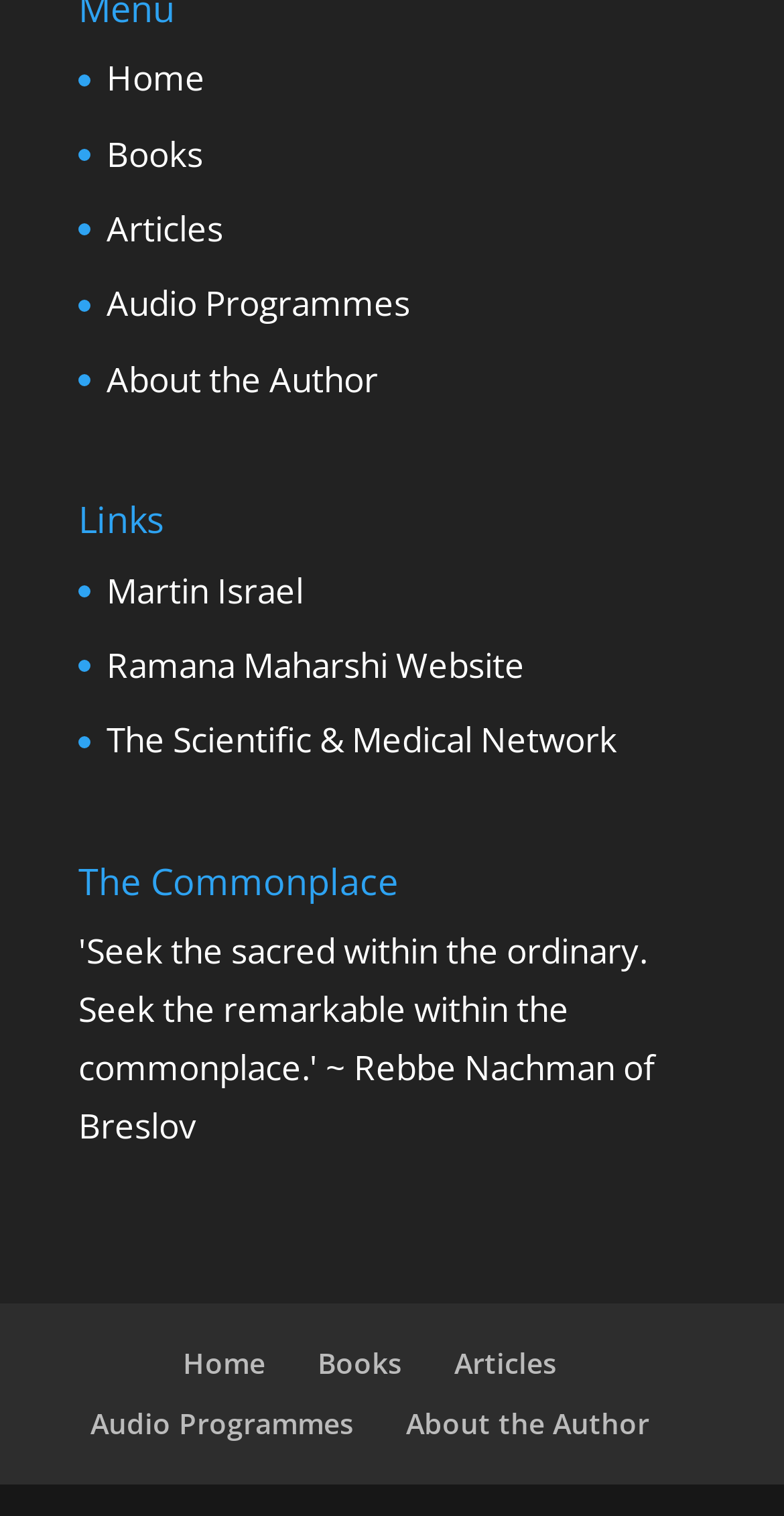Find and indicate the bounding box coordinates of the region you should select to follow the given instruction: "view articles".

[0.136, 0.135, 0.285, 0.166]